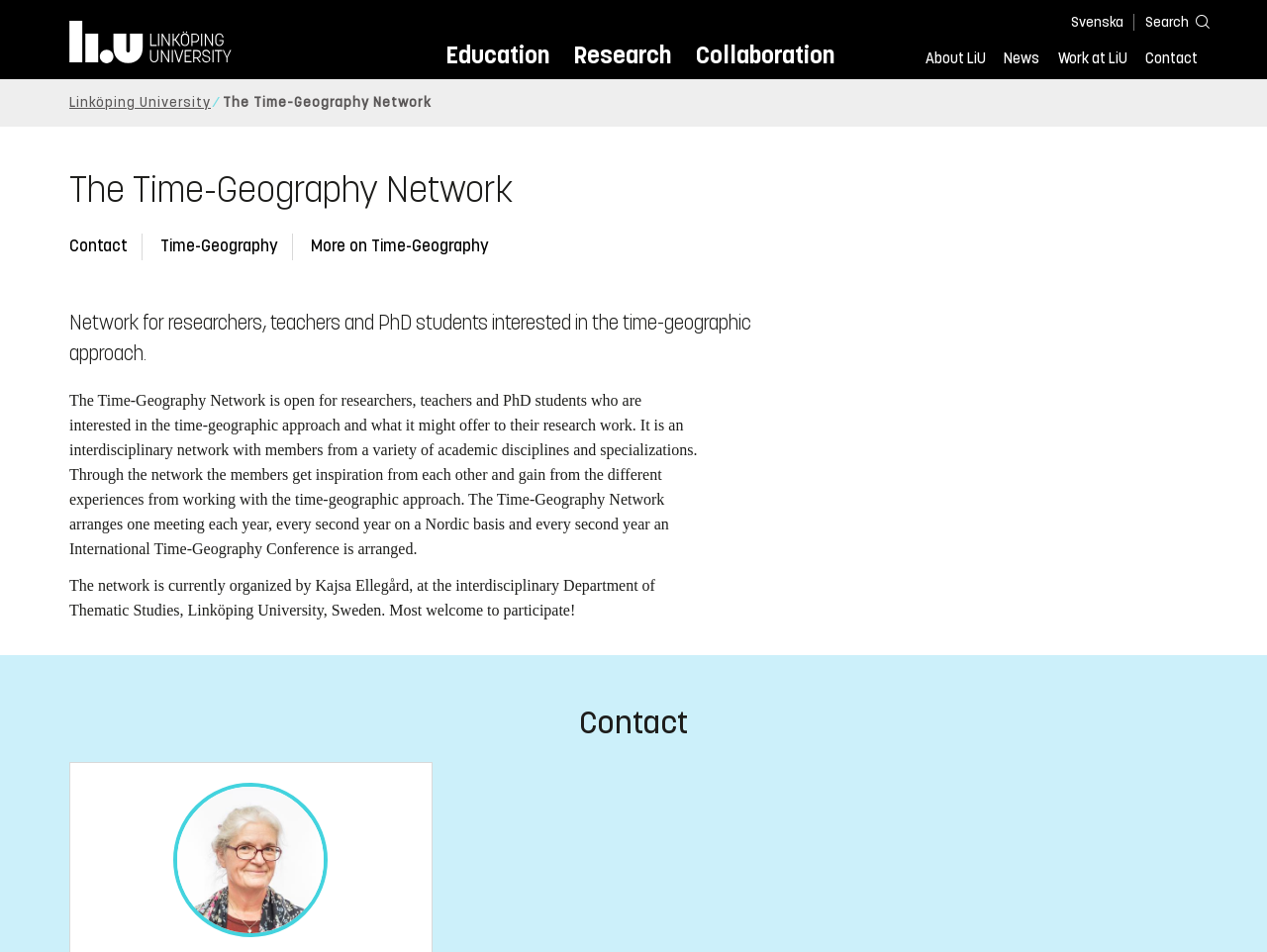Show the bounding box coordinates for the HTML element described as: "Svenska".

[0.845, 0.015, 0.887, 0.032]